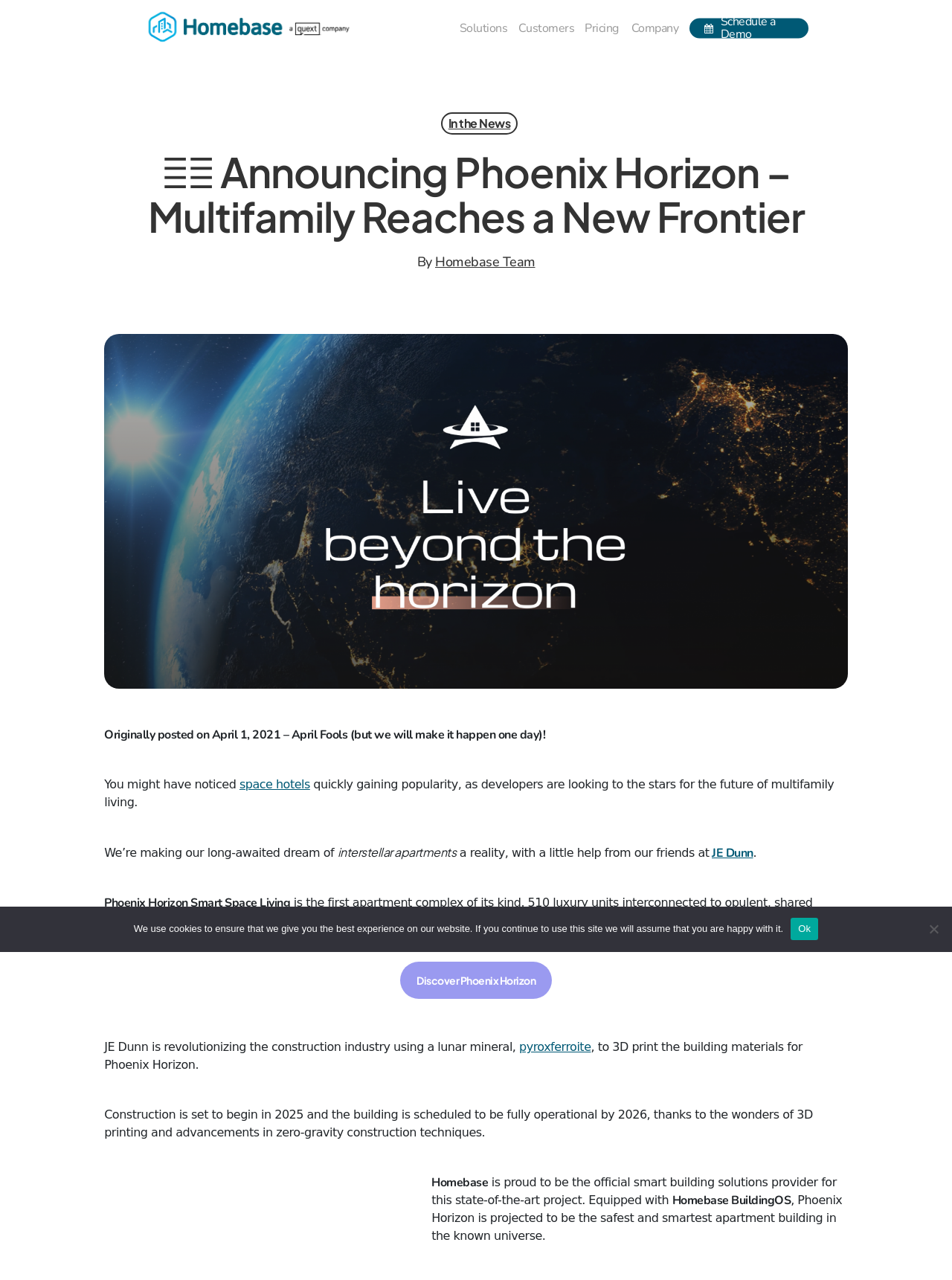Please locate the bounding box coordinates of the element that needs to be clicked to achieve the following instruction: "Explore the 'Solutions' section". The coordinates should be four float numbers between 0 and 1, i.e., [left, top, right, bottom].

[0.482, 0.015, 0.533, 0.028]